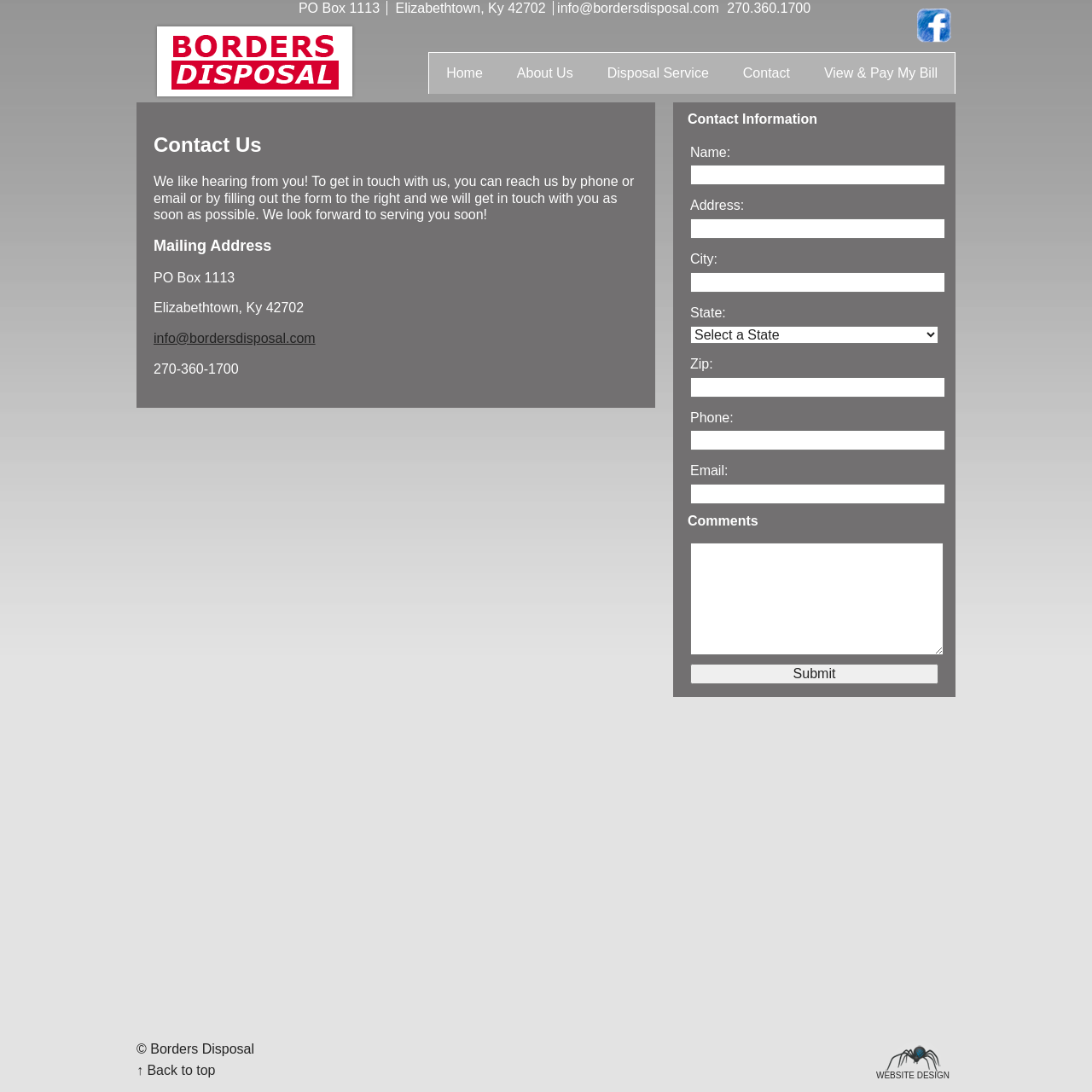Identify the bounding box for the UI element described as: "parent_node: Zip: name="zip"". The coordinates should be four float numbers between 0 and 1, i.e., [left, top, right, bottom].

[0.632, 0.345, 0.866, 0.364]